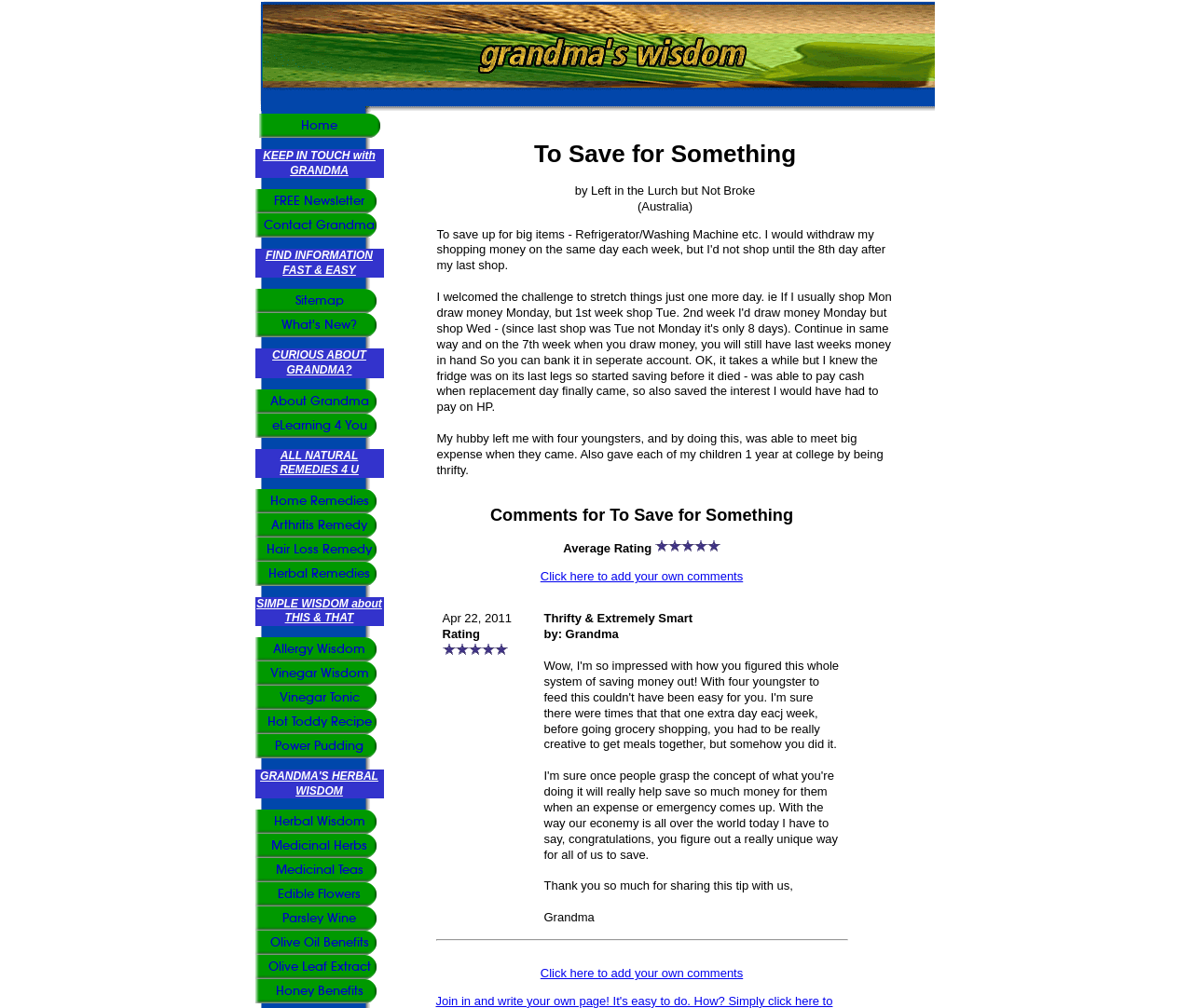Find the bounding box coordinates of the area that needs to be clicked in order to achieve the following instruction: "Click the 'FREE Newsletter' link". The coordinates should be specified as four float numbers between 0 and 1, i.e., [left, top, right, bottom].

[0.214, 0.188, 0.321, 0.212]